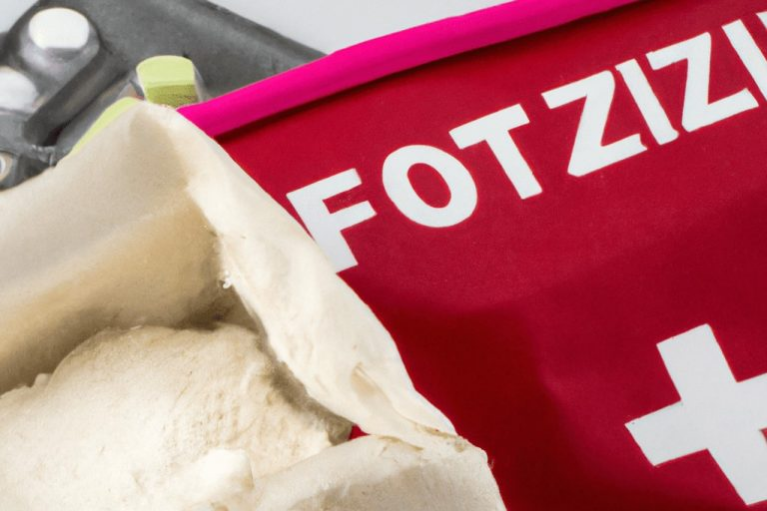What is the significance of the first aid kit's advancements?
Refer to the image and provide a one-word or short phrase answer.

Effective response in critical situations